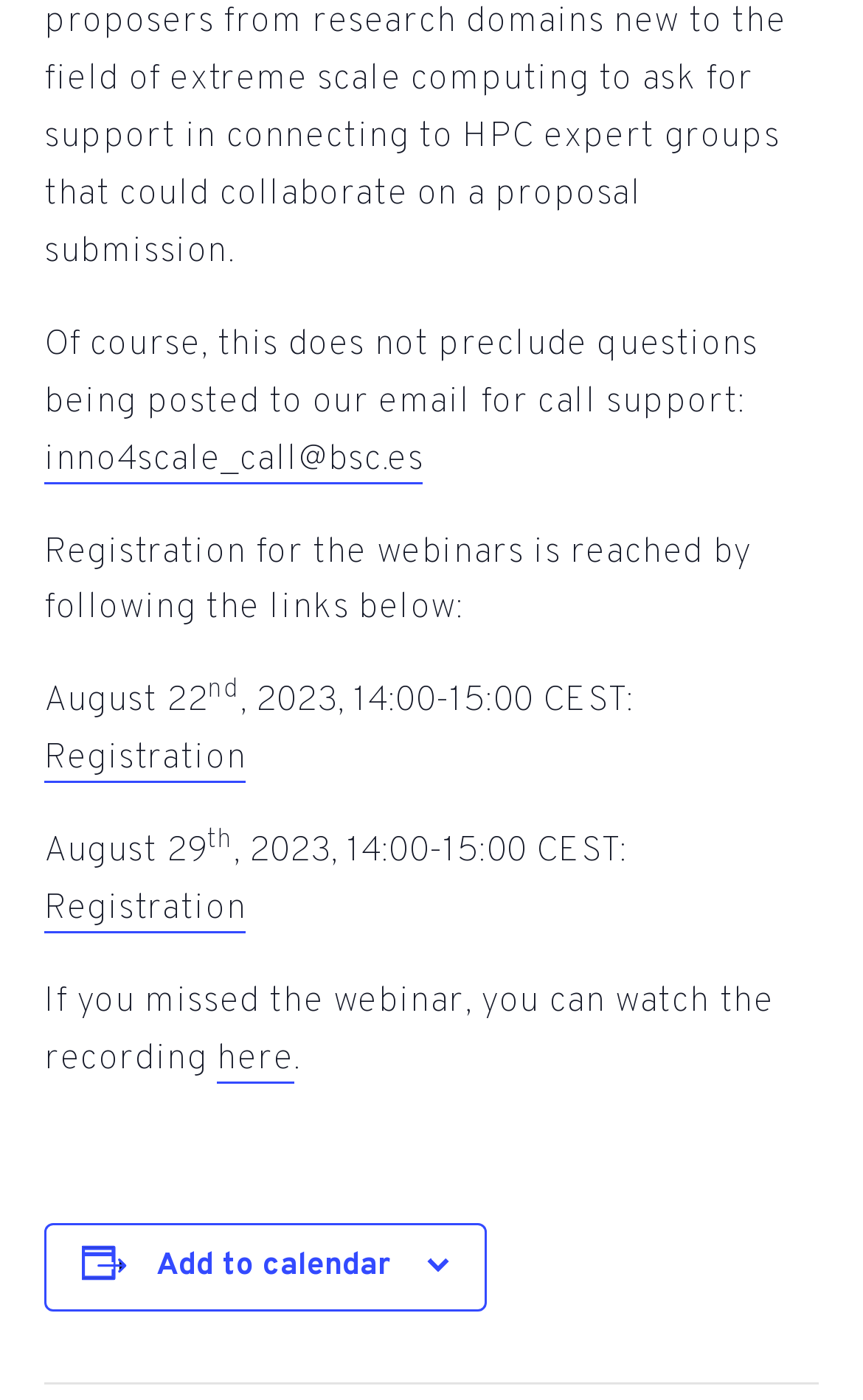Given the element description inno4scale_call@bsc.es, identify the bounding box coordinates for the UI element on the webpage screenshot. The format should be (top-left x, top-left y, bottom-right x, bottom-right y), with values between 0 and 1.

[0.051, 0.312, 0.491, 0.345]